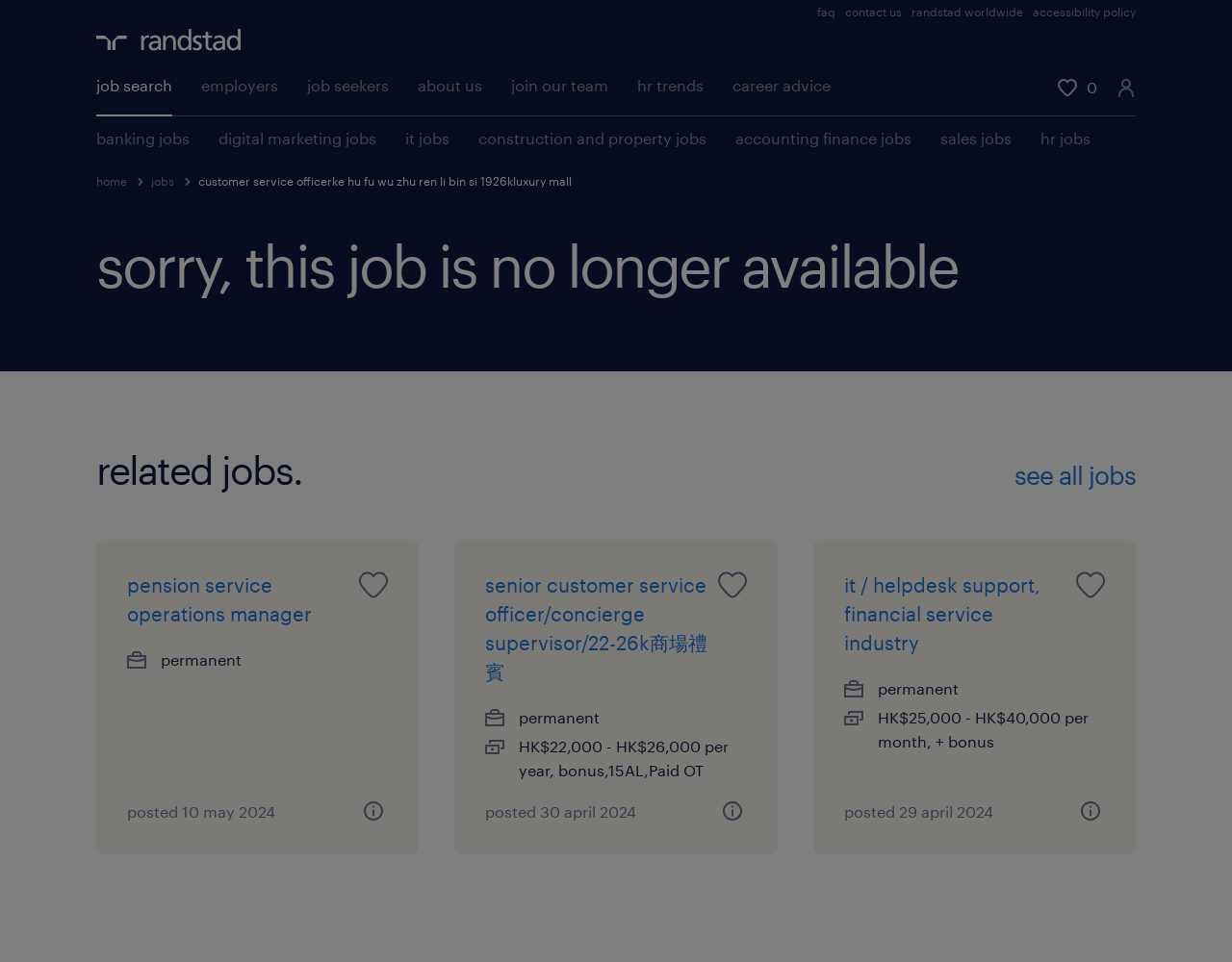Identify the main heading from the webpage and provide its text content.

sorry, this job is no longer available